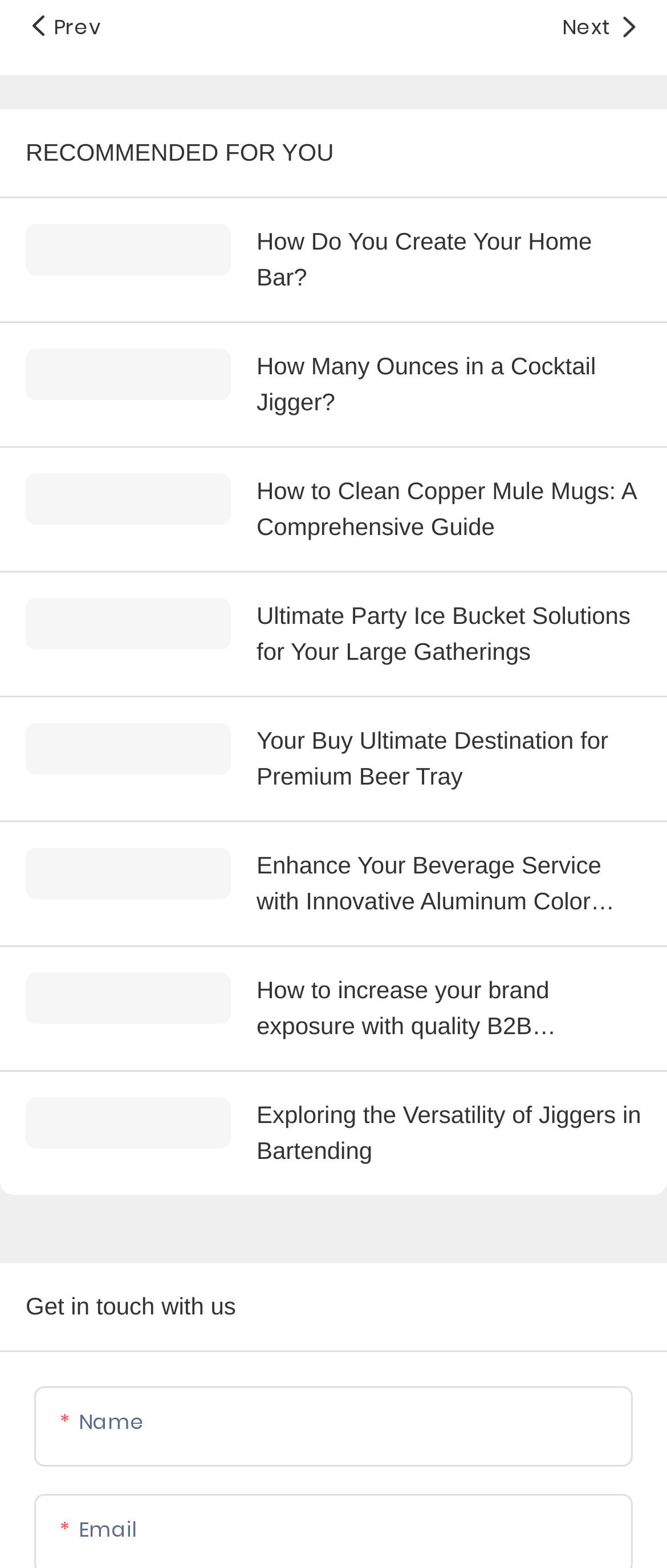Please provide a comprehensive answer to the question below using the information from the image: What is the navigation option at the top of the page?

The webpage has navigation links at the top, labeled 'Prev' and 'Next', which suggest that there are more articles or pages to explore beyond the current one.